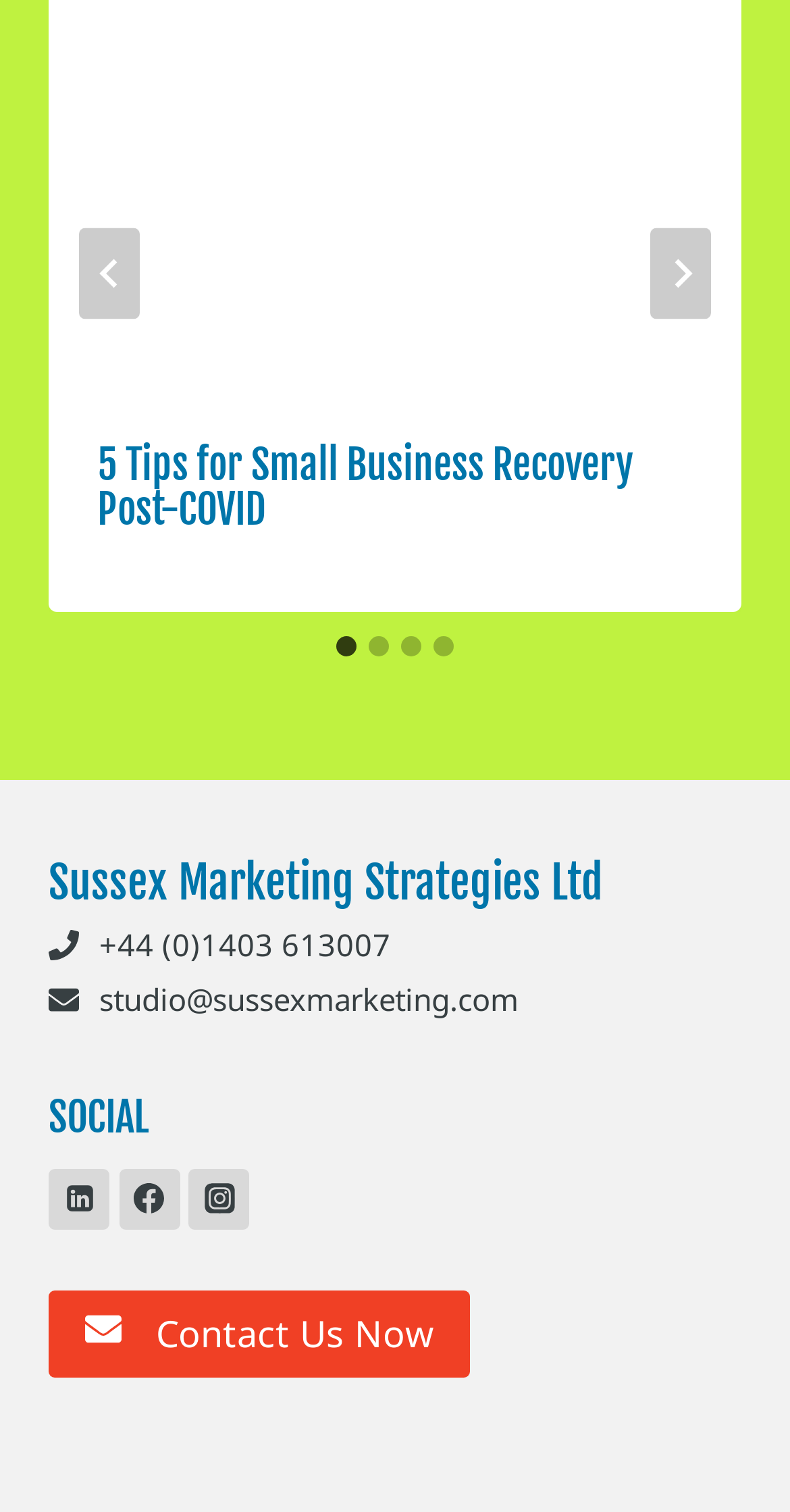Using the information in the image, could you please answer the following question in detail:
What is the email address?

I found the email address in the link element with the text 'studio@sussexmarketing.com', which is located at the top of the webpage.